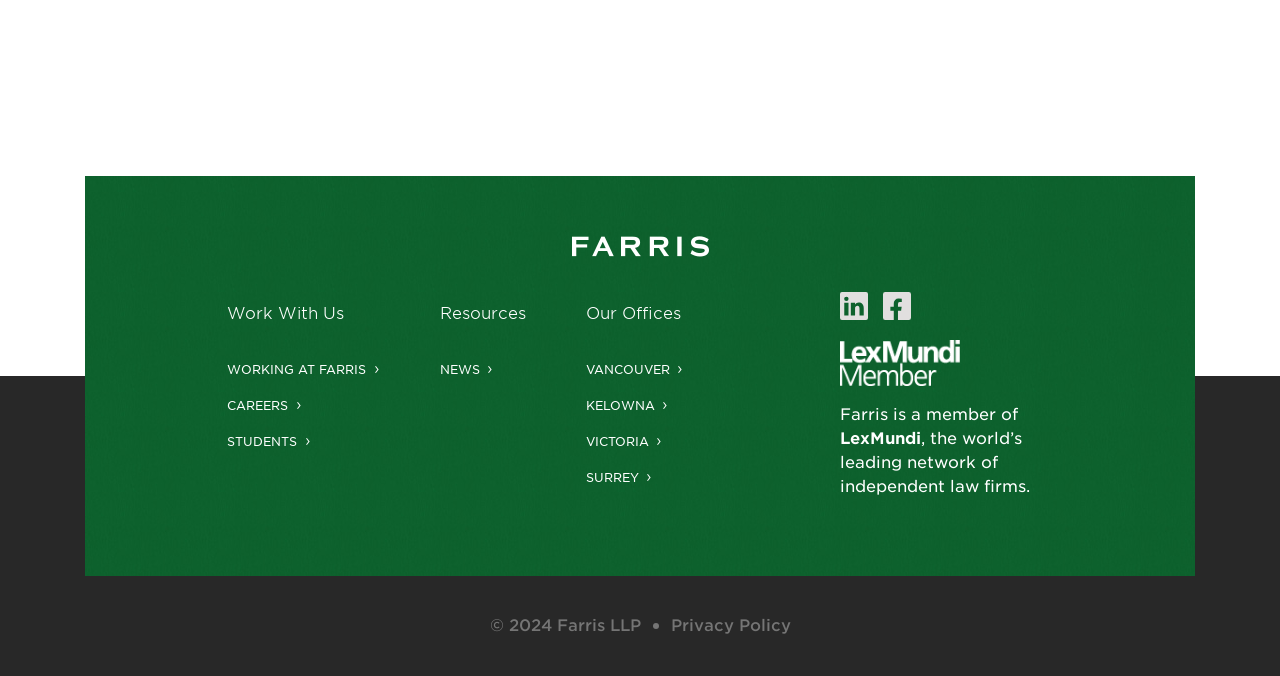Predict the bounding box of the UI element that fits this description: "Work With Us".

[0.171, 0.444, 0.296, 0.502]